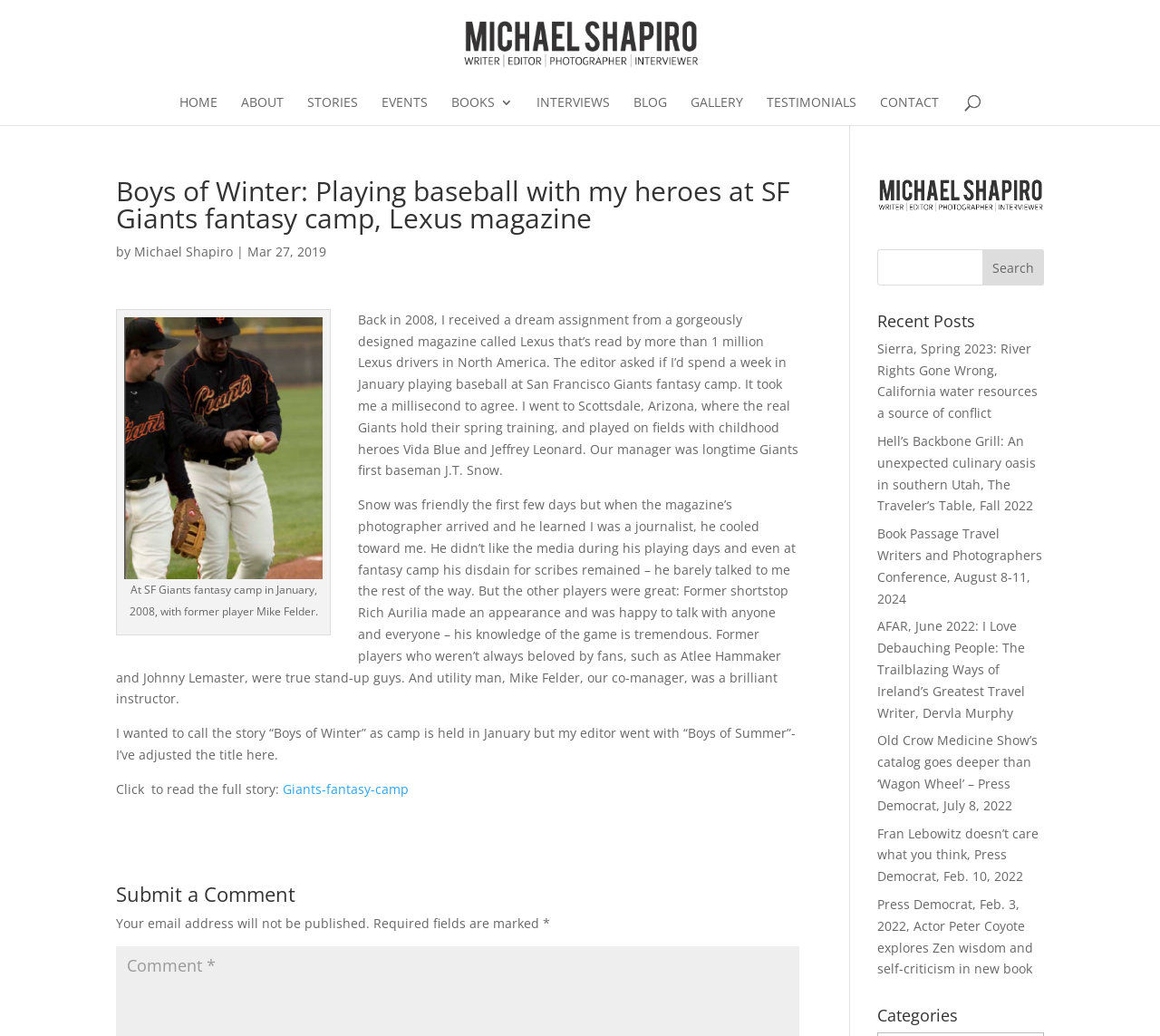Give a detailed explanation of the elements present on the webpage.

This webpage is about Michael Shapiro, a writer, and his personal blog. At the top, there is a navigation menu with links to different sections of the website, including "HOME", "ABOUT", "STORIES", "EVENTS", "BOOKS", "INTERVIEWS", "BLOG", "GALLERY", "TESTIMONIALS", and "CONTACT". 

Below the navigation menu, there is a heading that reads "Boys of Winter: Playing baseball with my heroes at SF Giants fantasy camp, Lexus magazine" followed by the author's name, Michael Shapiro, and the date "Mar 27, 2019". 

The main content of the webpage is an article written by Michael Shapiro about his experience at the San Francisco Giants fantasy camp in 2008. The article is divided into several paragraphs, with an image of the author at the fantasy camp inserted in the middle. The article describes the author's experience playing baseball with former Giants players, including Vida Blue and Jeffrey Leonard, and his interactions with the camp's manager, J.T. Snow.

To the right of the article, there is a sidebar with a search bar, a heading "Recent Posts", and a list of links to recent articles written by Michael Shapiro. Below the recent posts section, there is a heading "Categories".

At the bottom of the webpage, there is a section for submitting a comment, with a required field for the comment and an optional field for the email address.